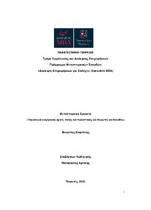Answer the question with a single word or phrase: 
What is the submission date of the thesis?

December 14, 2022